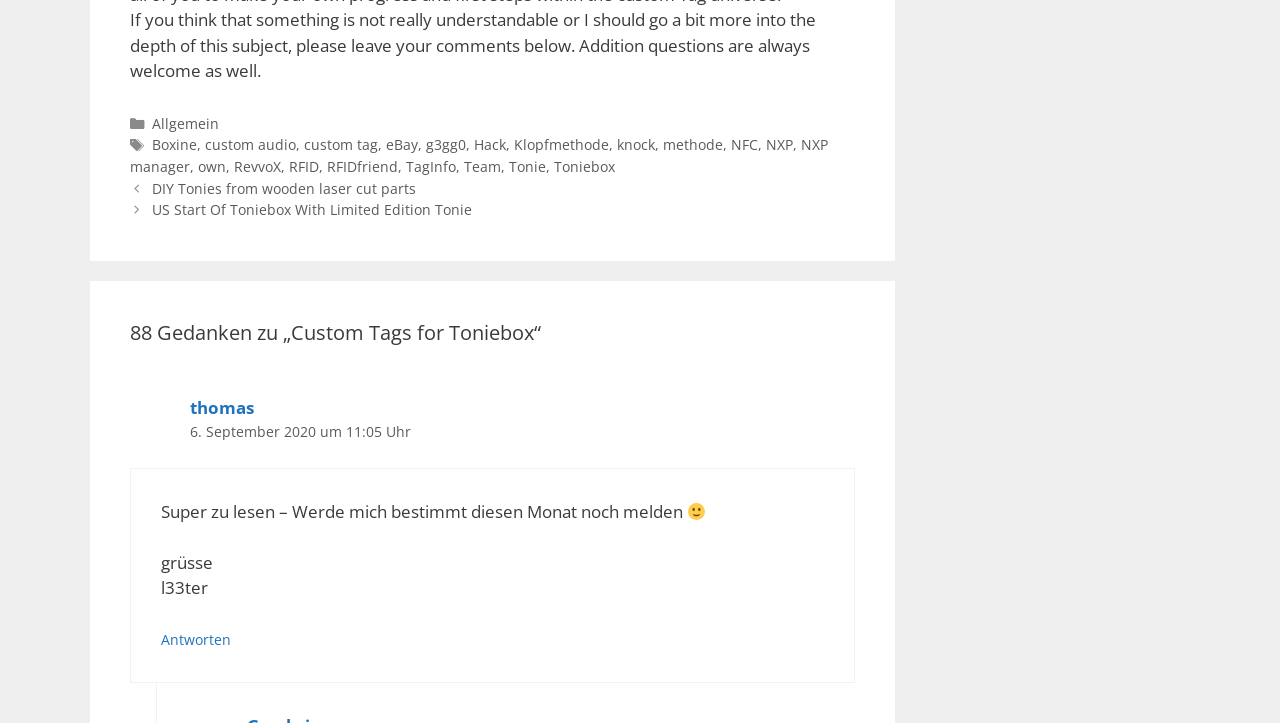Determine the bounding box coordinates of the clickable region to follow the instruction: "Respond to thomas' comment".

[0.126, 0.872, 0.18, 0.898]